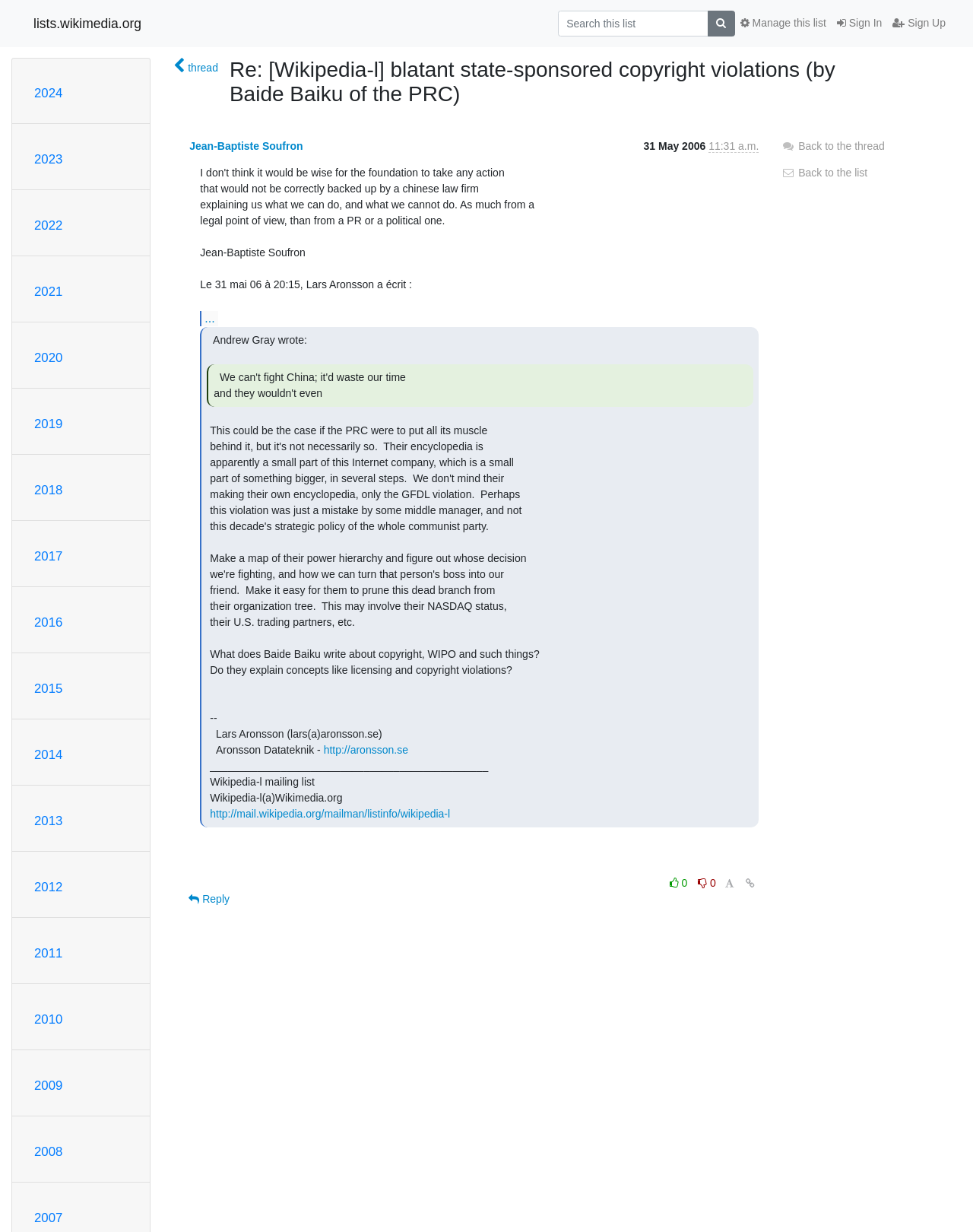Please provide the bounding box coordinate of the region that matches the element description: 0. Coordinates should be in the format (top-left x, top-left y, bottom-right x, bottom-right y) and all values should be between 0 and 1.

[0.684, 0.708, 0.713, 0.724]